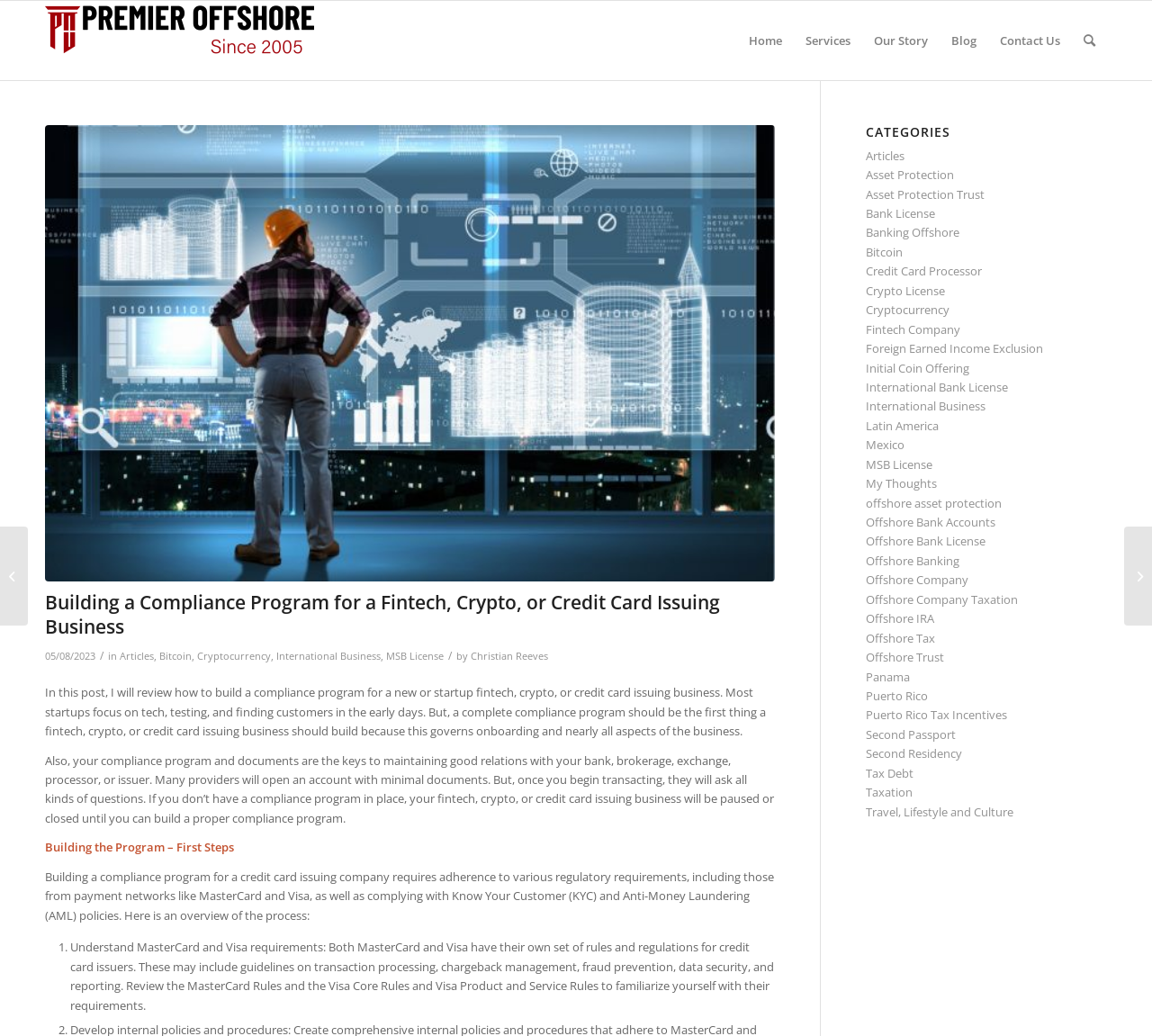Provide the bounding box coordinates for the UI element described in this sentence: "Foreign Earned Income Exclusion". The coordinates should be four float values between 0 and 1, i.e., [left, top, right, bottom].

[0.752, 0.328, 0.906, 0.344]